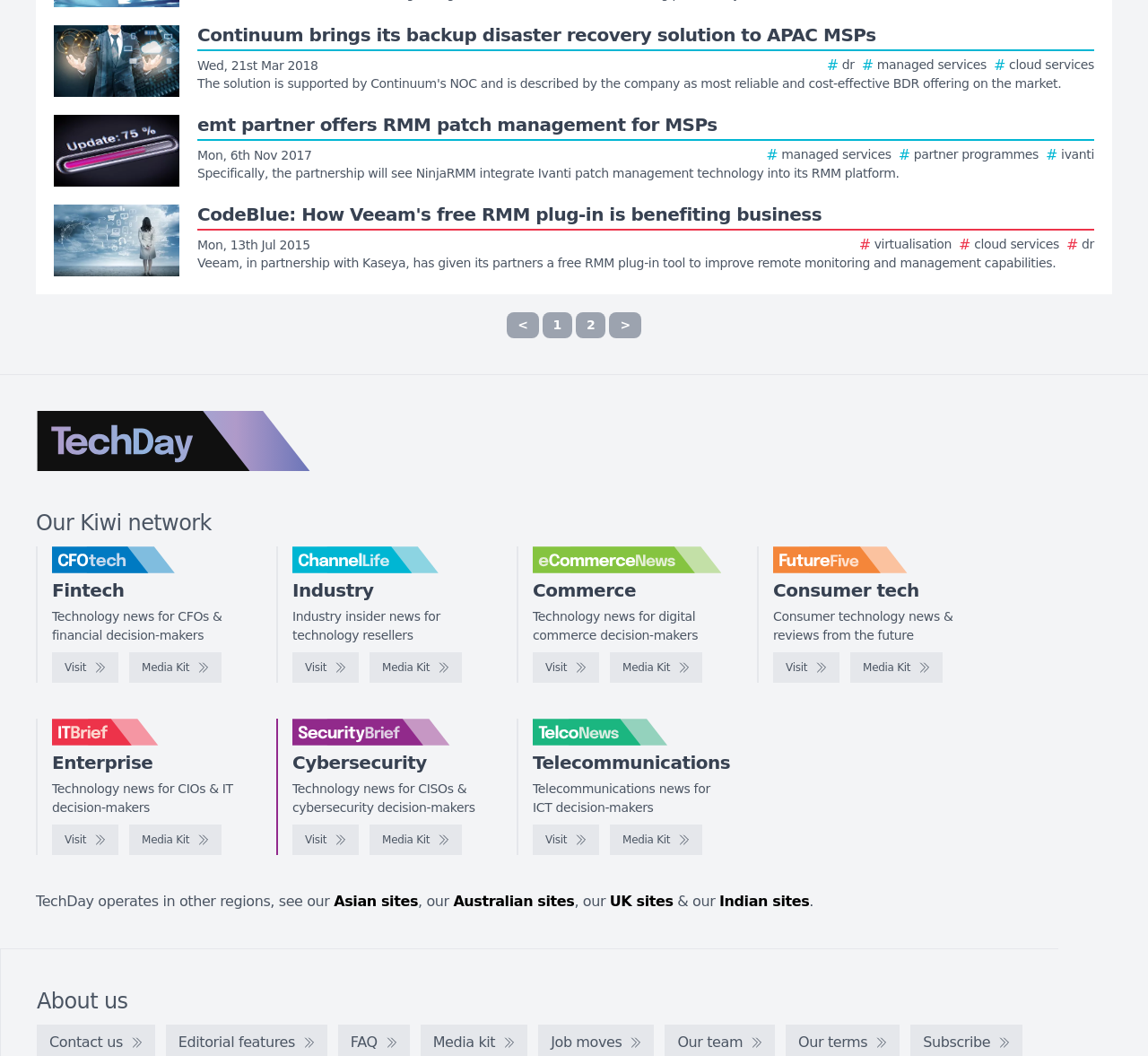What is the category of the news site with the 'FutureFive' logo?
Using the details from the image, give an elaborate explanation to answer the question.

I inferred this answer by examining the link element with the 'FutureFive' logo, which has a static text description 'Consumer tech'.